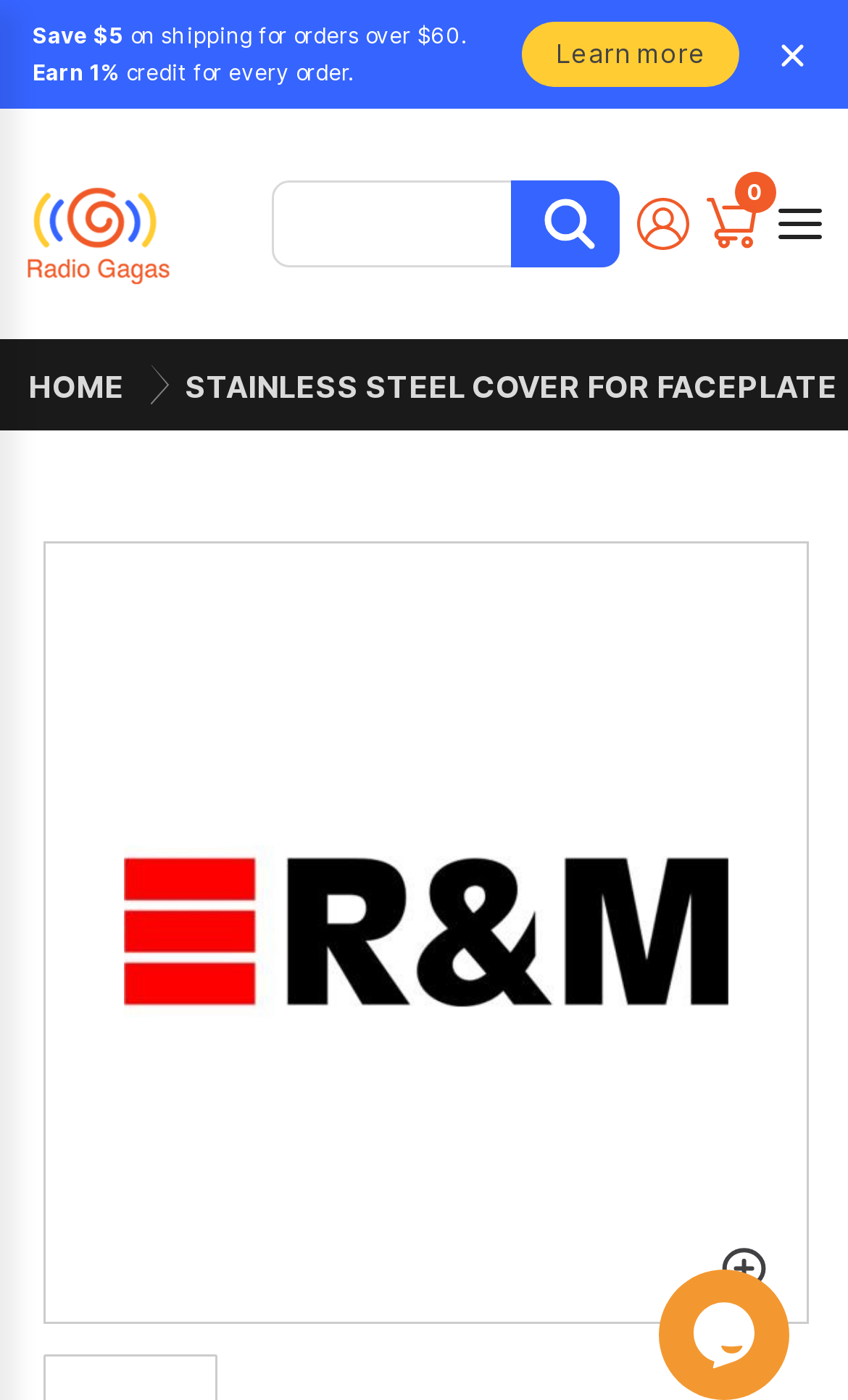What is the discount for orders over $60?
Could you please answer the question thoroughly and with as much detail as possible?

The webpage mentions 'Save $5 on shipping for orders over $60', which implies that customers can get a discount of $5 on shipping costs if their order value exceeds $60.